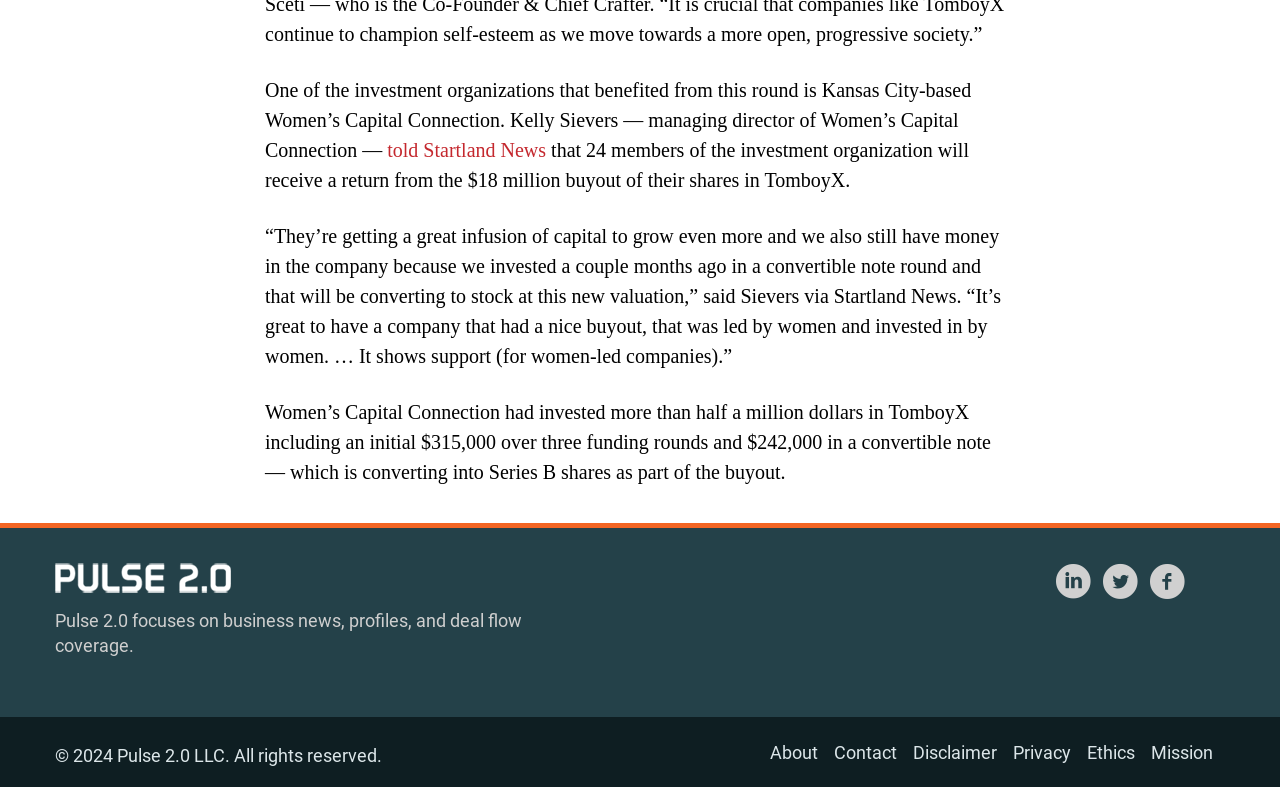Please determine the bounding box coordinates of the element's region to click for the following instruction: "Read more about Pulse 2.0".

[0.043, 0.719, 0.18, 0.746]